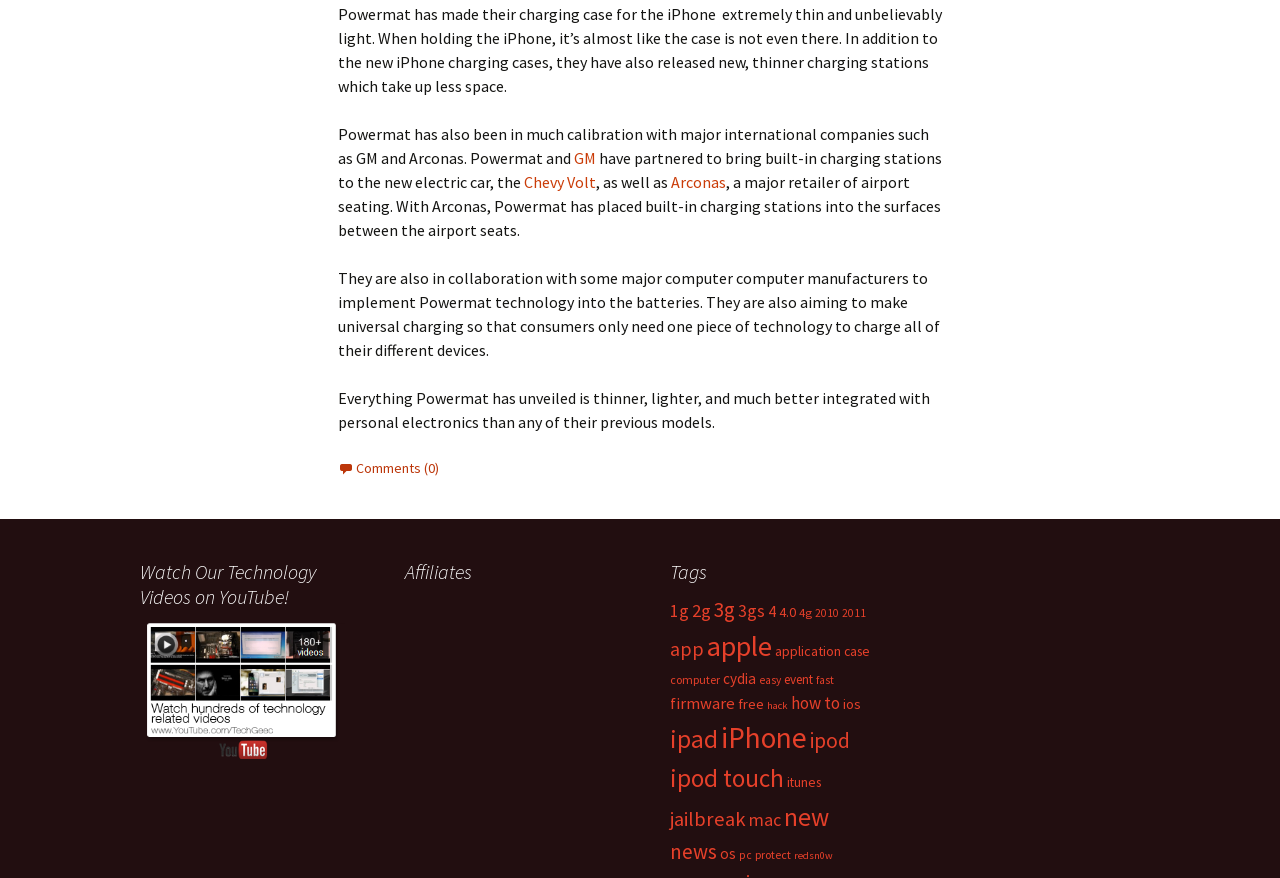Calculate the bounding box coordinates of the UI element given the description: "how to".

[0.618, 0.788, 0.656, 0.813]